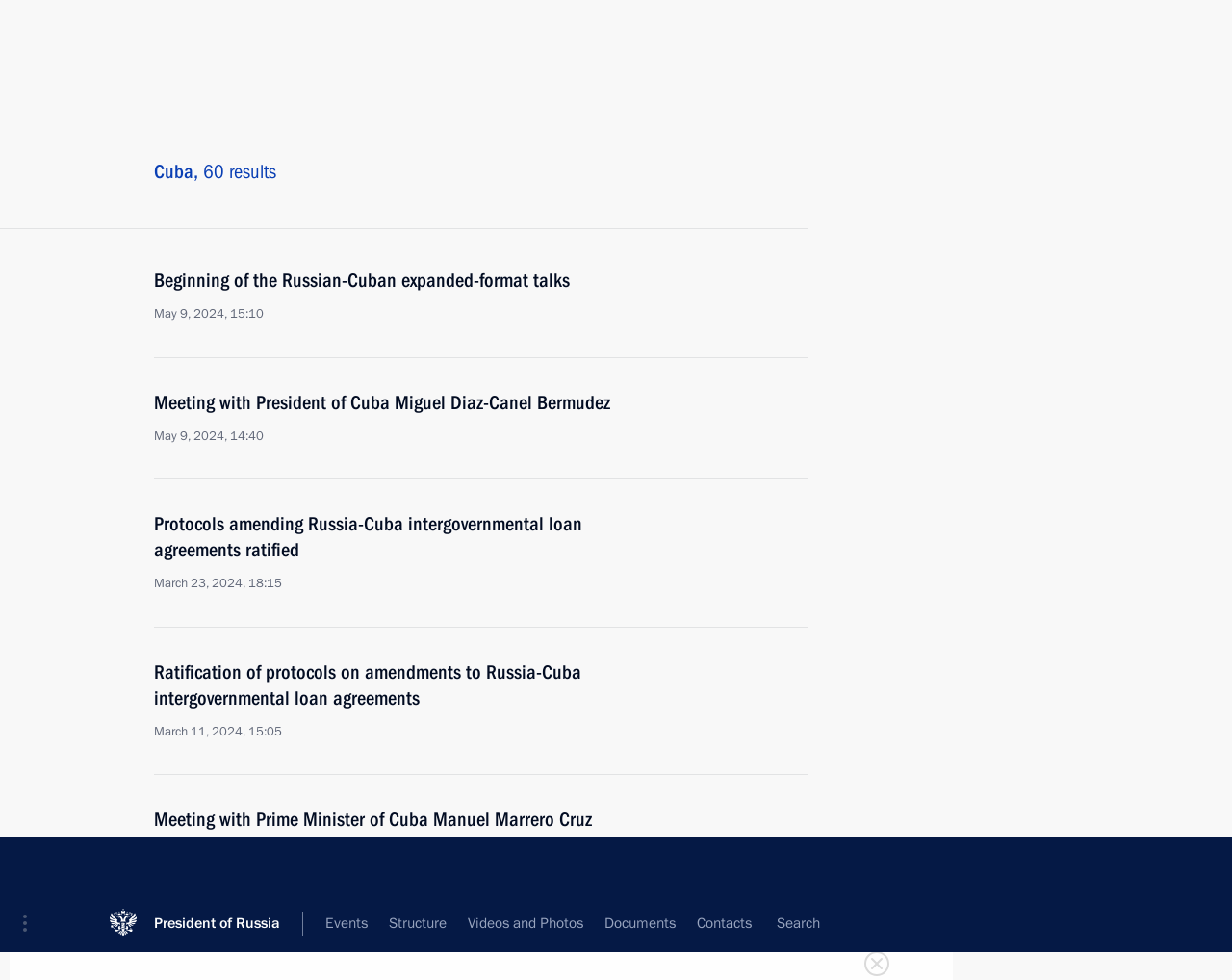Could you please study the image and provide a detailed answer to the question:
What is the name of the Russian president?

I found the answer by looking at the text content of the webpage, specifically the sentence 'Vladimir Putin had a telephone conversation with President of the Republic of Cuba Miguel Diaz-Canel Bermudez.' which mentions the name of the Russian president.